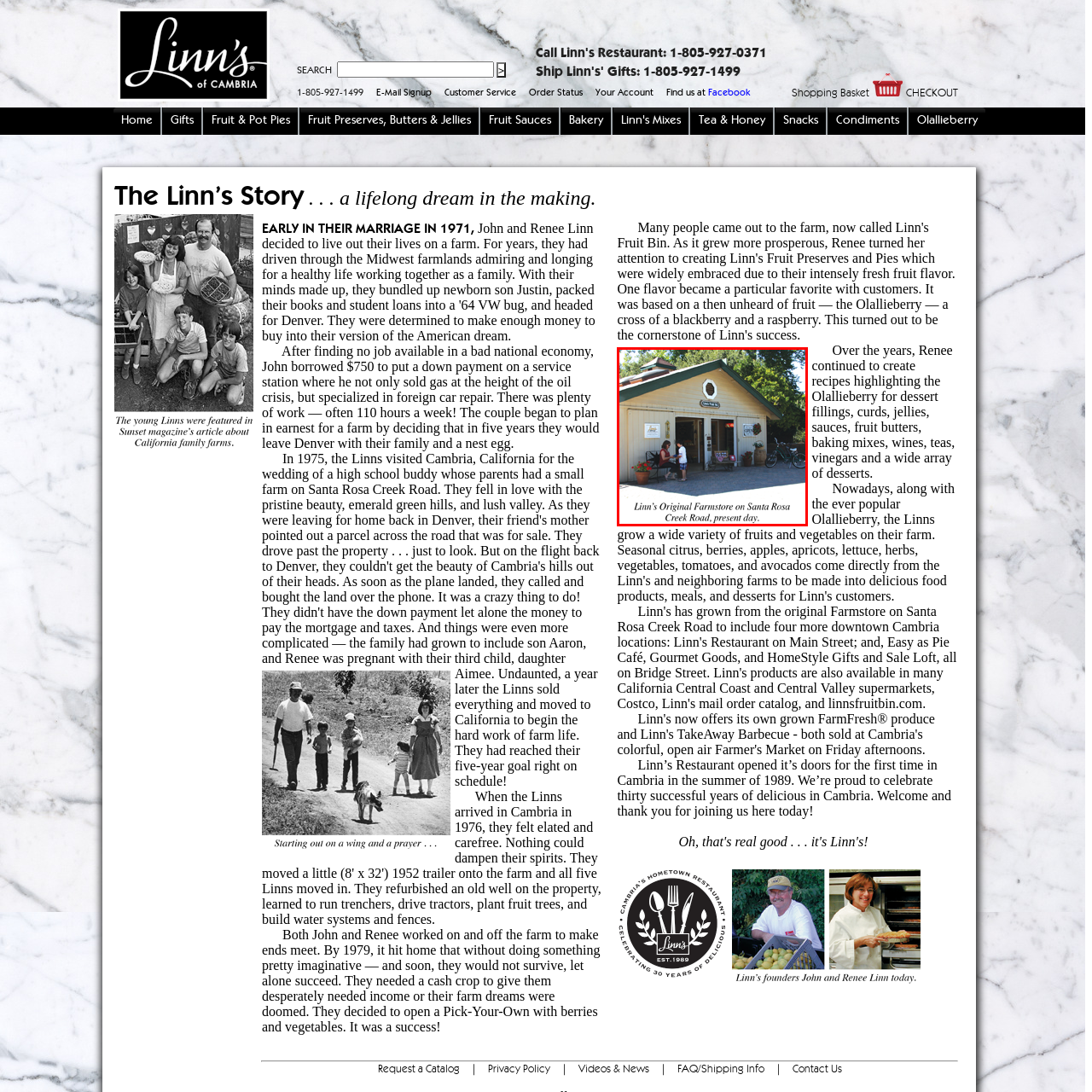What is reflected by the parked bicycle?
Examine the content inside the red bounding box and give a comprehensive answer to the question.

The parked bicycle near the farmstore reflects a community spirit, as mentioned in the caption, which encourages visitors to explore the local offerings and promotes a sense of community.